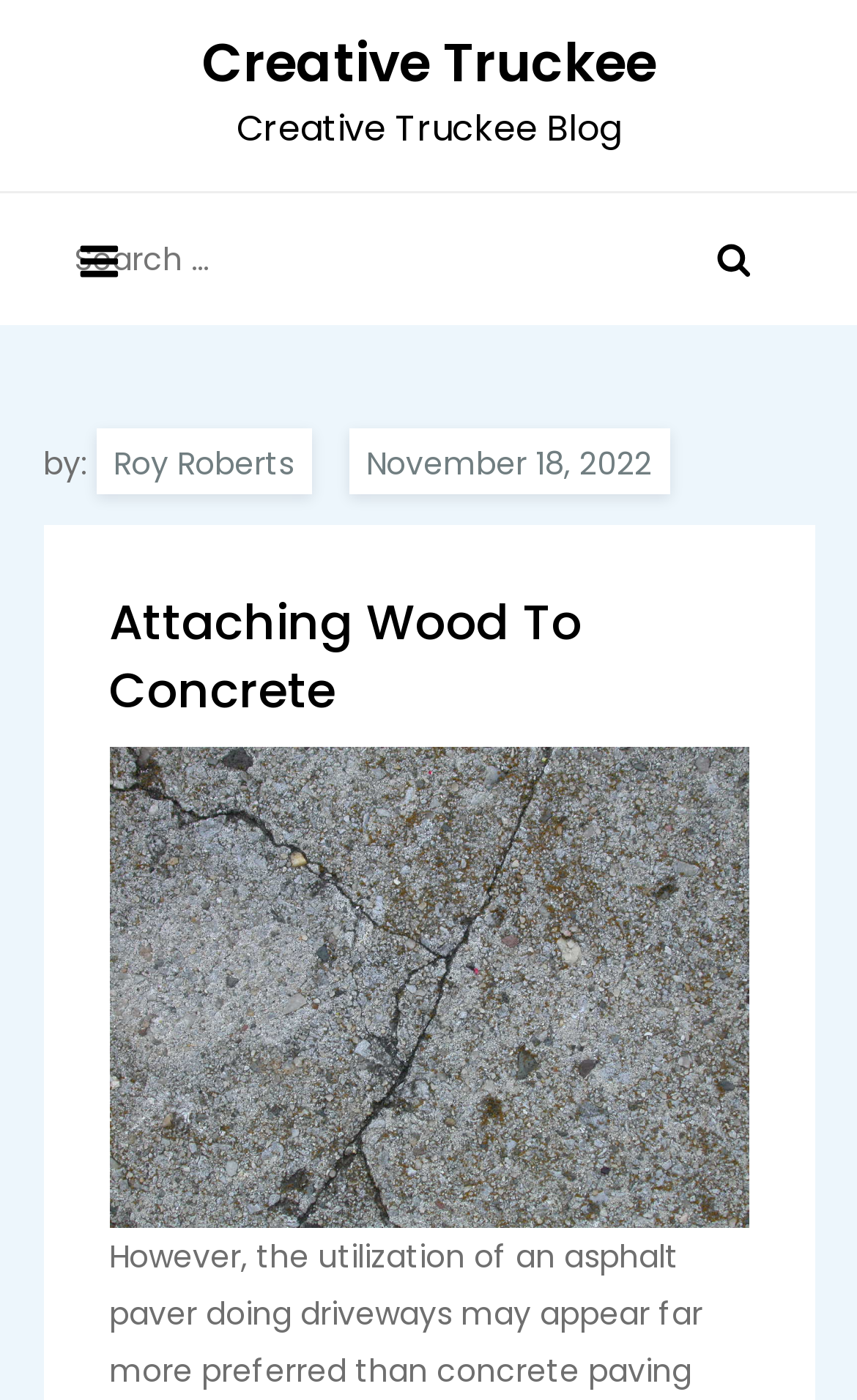Respond with a single word or phrase for the following question: 
What is the purpose of the search bar?

To search for content